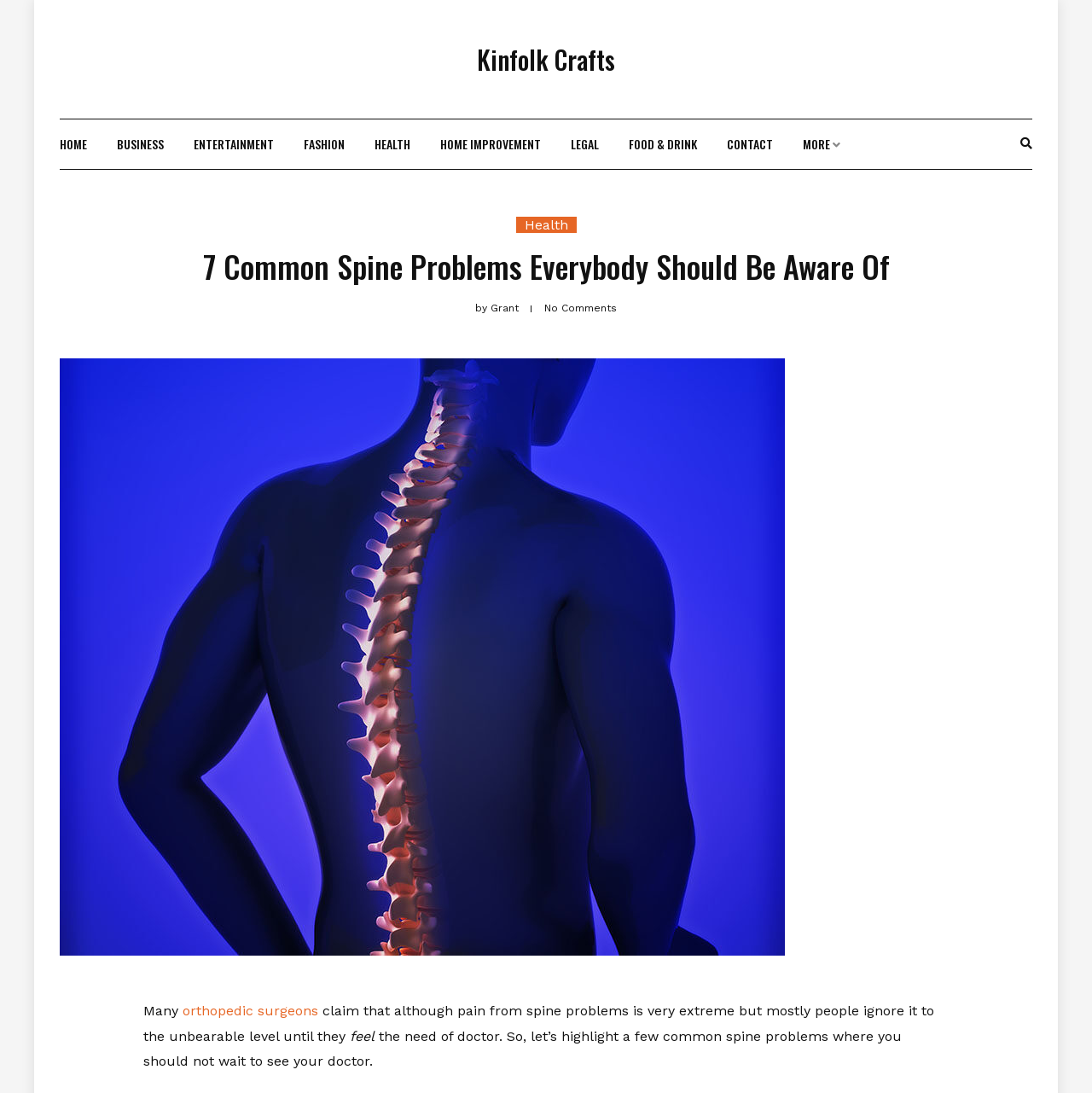Find the bounding box coordinates of the area to click in order to follow the instruction: "learn about orthopedic surgeons".

[0.167, 0.917, 0.291, 0.932]